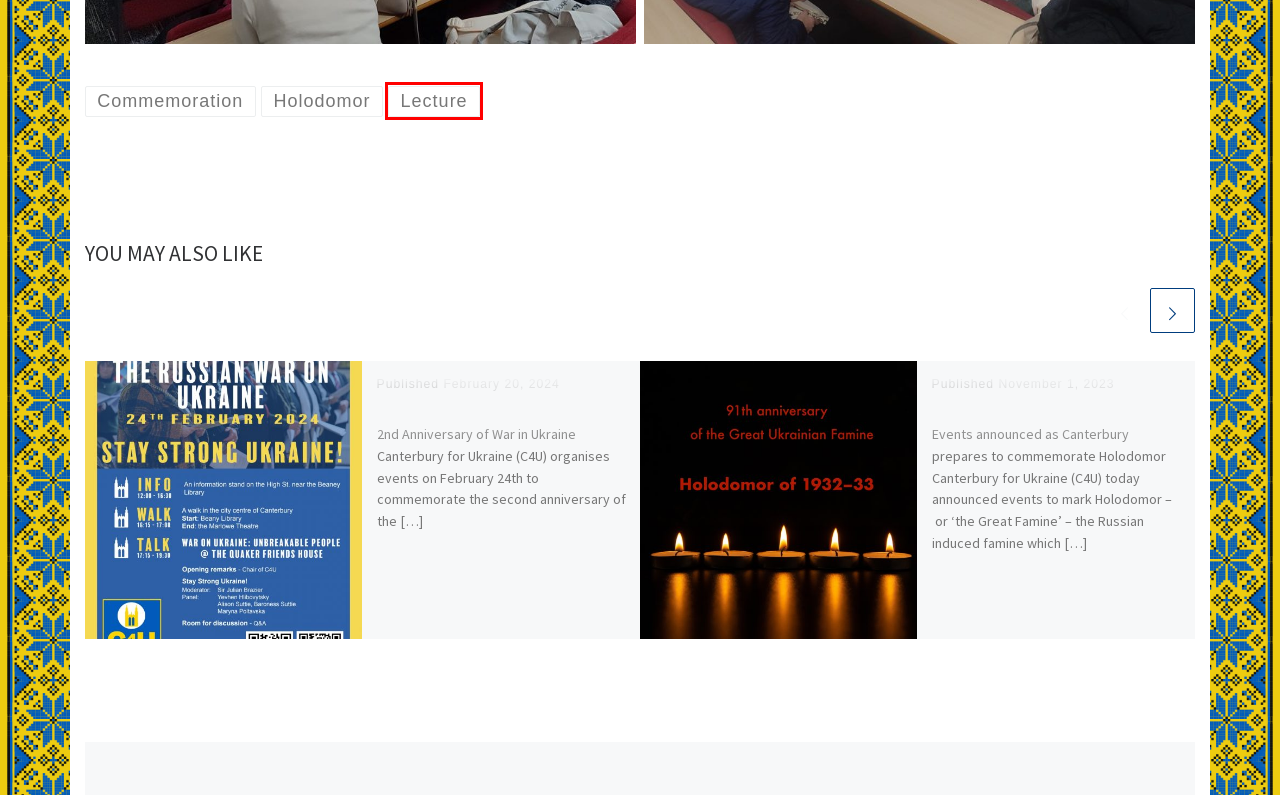Look at the screenshot of a webpage that includes a red bounding box around a UI element. Select the most appropriate webpage description that matches the page seen after clicking the highlighted element. Here are the candidates:
A. Lecture – Canterbury 4 Ukraine
B. Contact – Canterbury 4 Ukraine
C. About Us – Canterbury 4 Ukraine
D. ABCreatio – Empower your dreams, empower your ambitions
E. Events to commemorate Holodomor 2023 – Canterbury 4 Ukraine
F. Holodomor – Canterbury 4 Ukraine
G. Commemoration – Canterbury 4 Ukraine
H. 2nd Anniversary of War in Ukraine – Canterbury 4 Ukraine

A